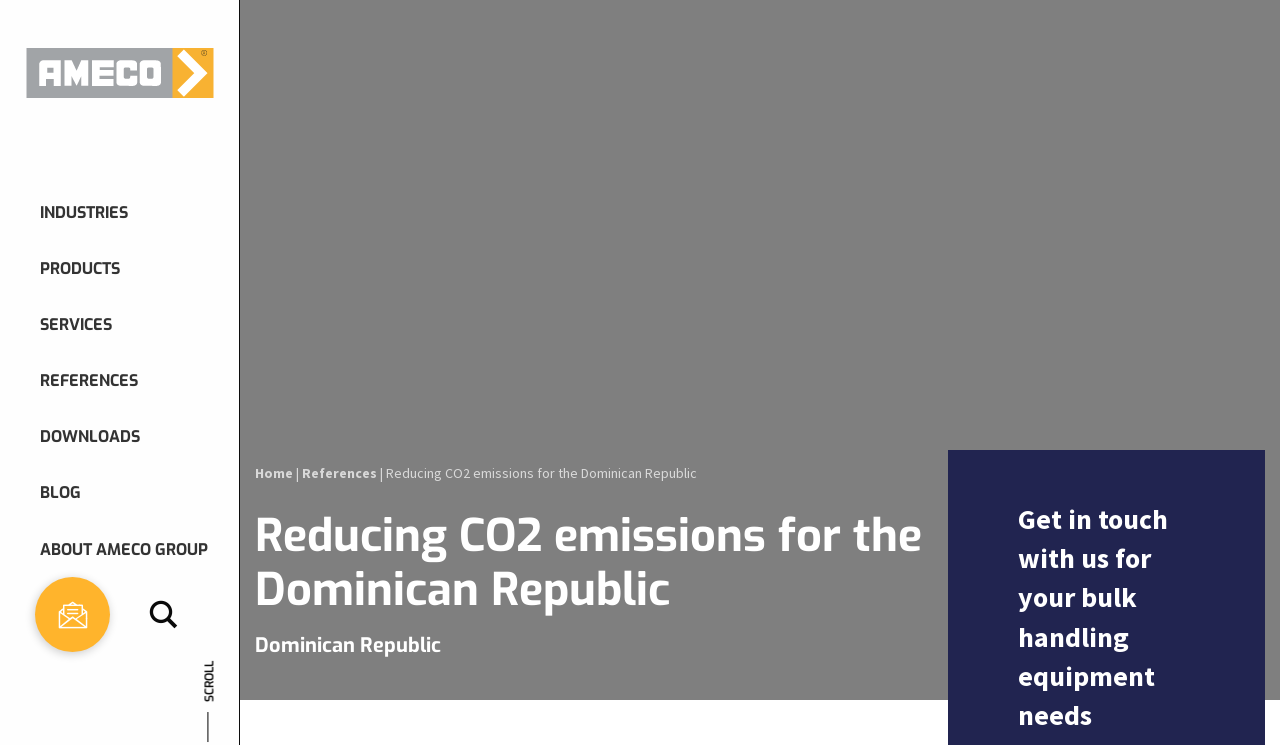Please specify the bounding box coordinates of the clickable region necessary for completing the following instruction: "Read about PULP & PAPER industry solutions". The coordinates must consist of four float numbers between 0 and 1, i.e., [left, top, right, bottom].

[0.152, 0.628, 0.464, 0.697]